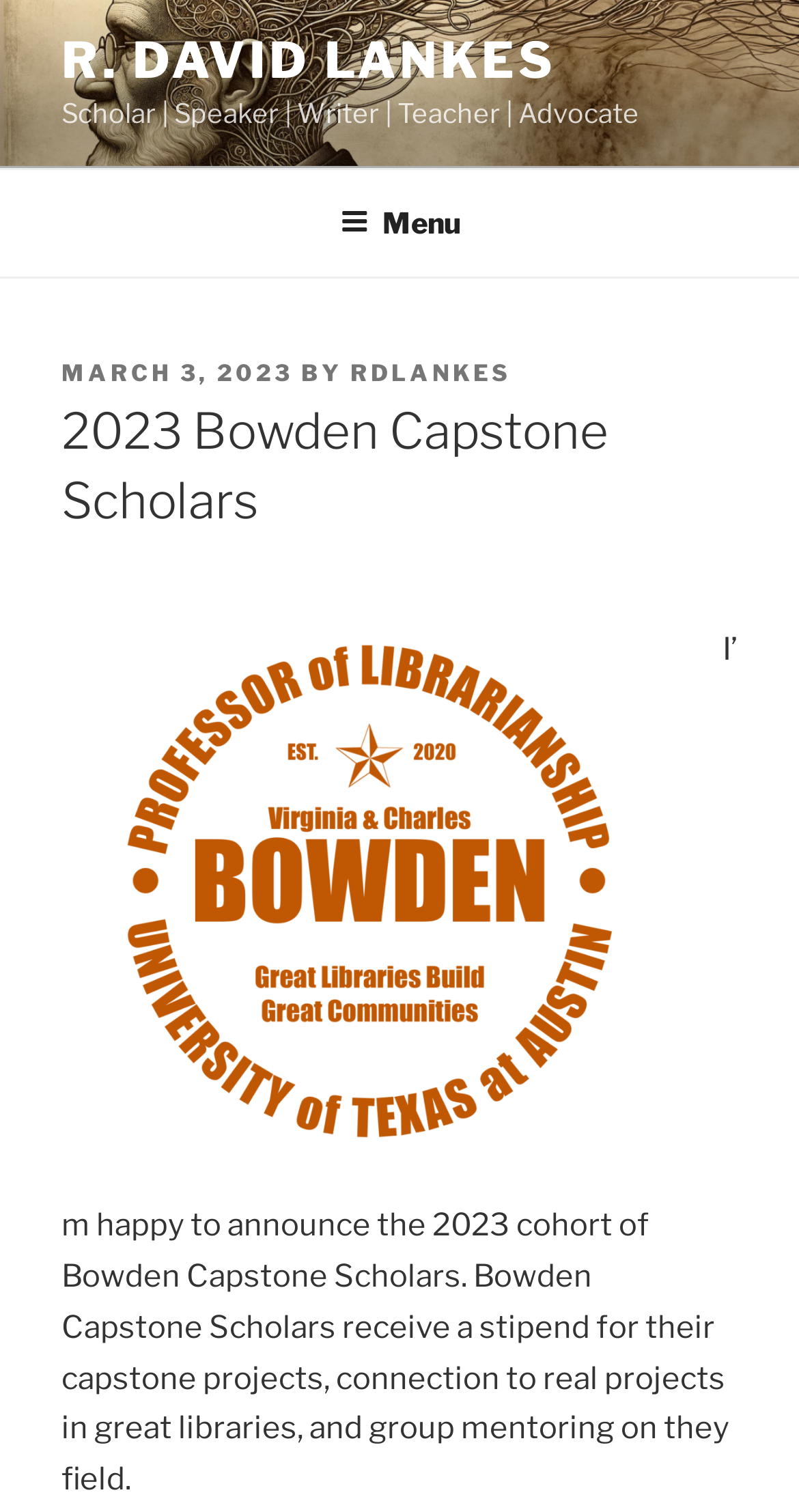Based on the image, provide a detailed response to the question:
What is the purpose of the group mentoring?

The purpose of the group mentoring can be inferred from the text, which states that the mentoring is 'on their field'. This suggests that the mentoring is related to the scholars' field of study or research.